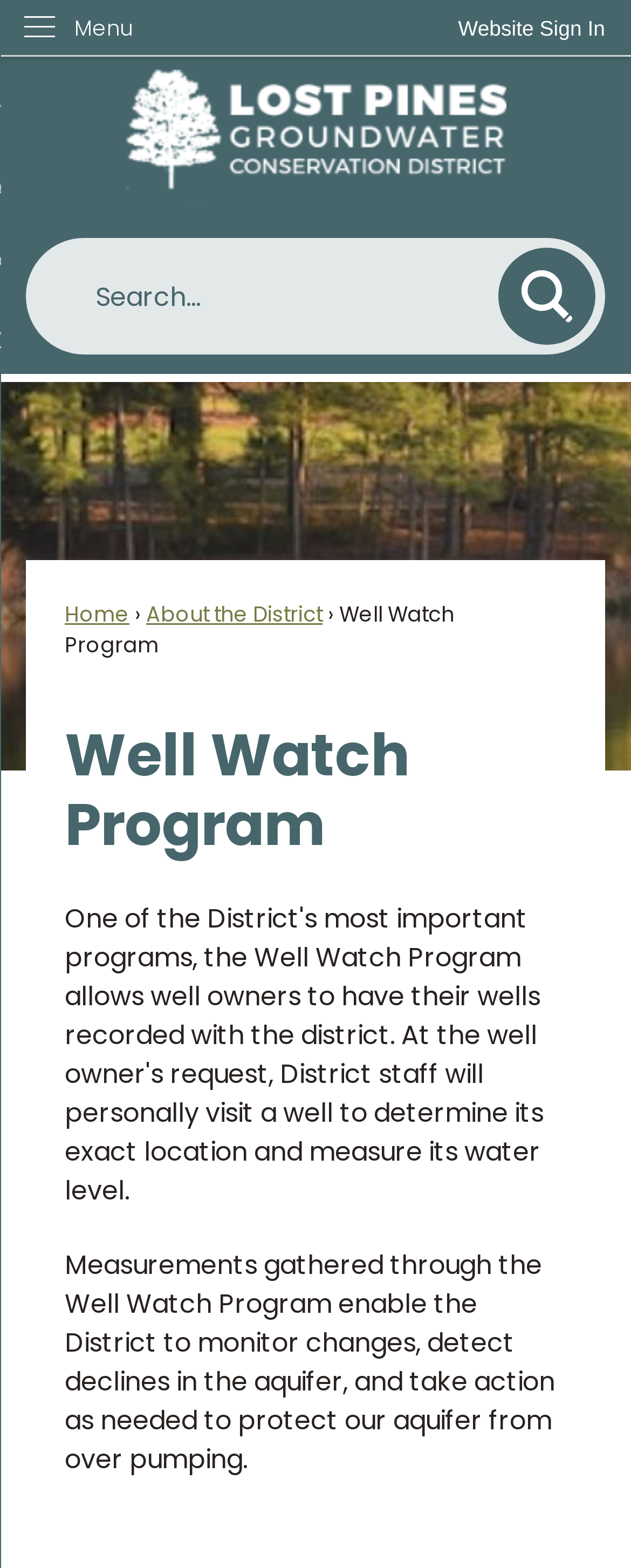Is there a search function on the webpage?
Kindly offer a detailed explanation using the data available in the image.

I found the answer by looking at the region element with the label 'Search' which contains a textbox and a button, indicating that users can input search queries and submit them.